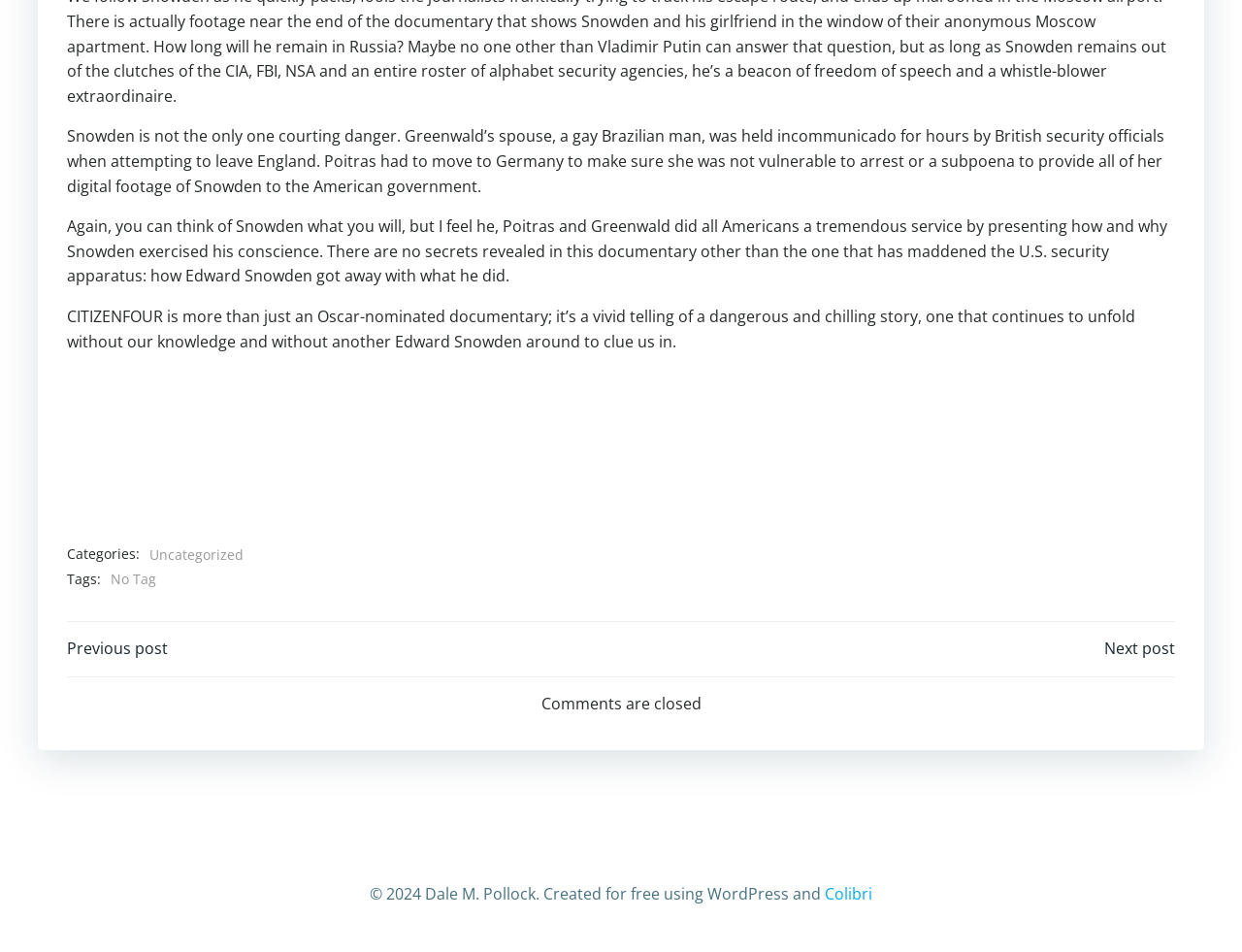Please identify the bounding box coordinates of the element I need to click to follow this instruction: "Click the image of the book".

[0.054, 0.389, 0.132, 0.49]